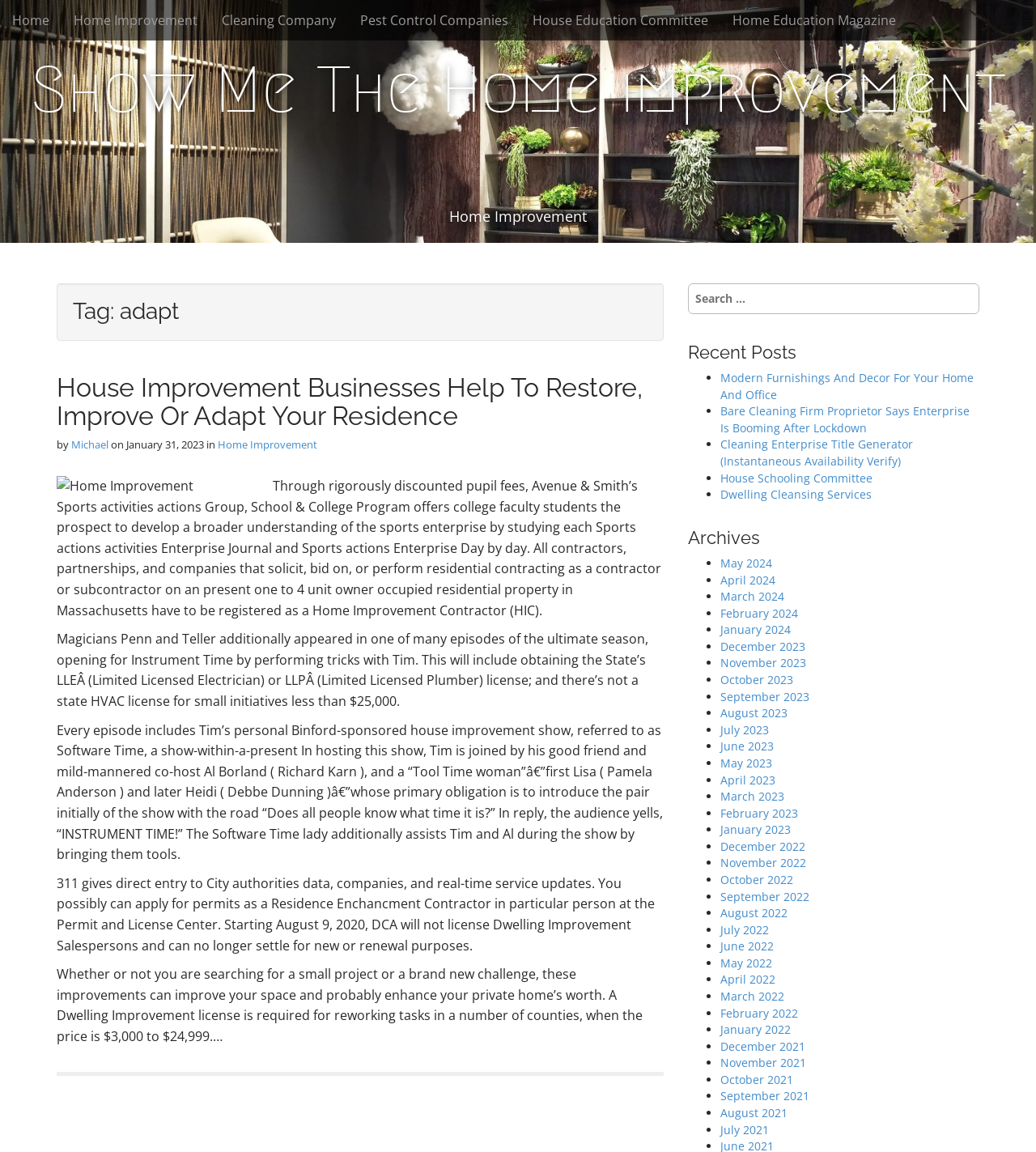Can you find the bounding box coordinates for the element that needs to be clicked to execute this instruction: "View the archives for January 2024"? The coordinates should be given as four float numbers between 0 and 1, i.e., [left, top, right, bottom].

[0.695, 0.54, 0.763, 0.553]